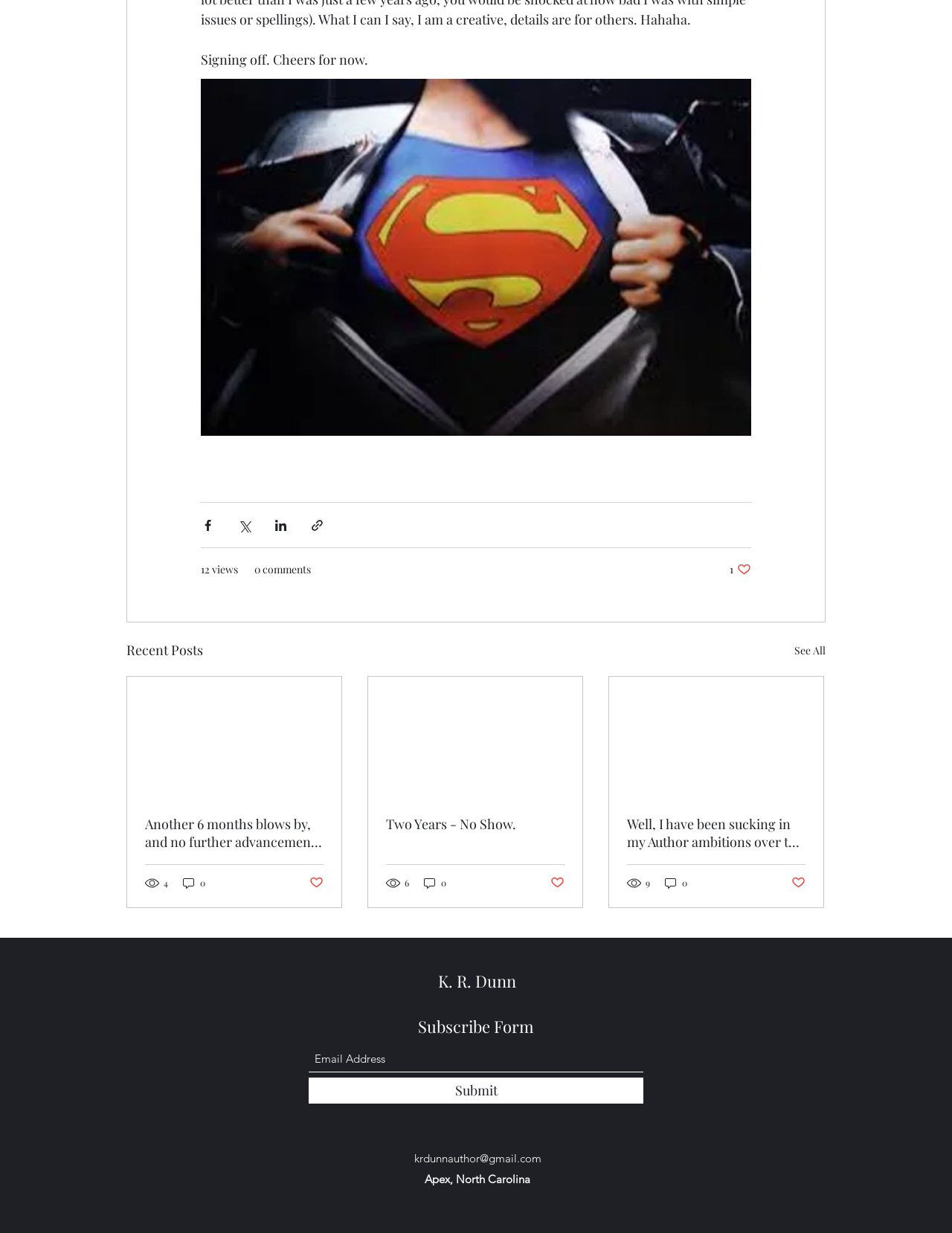Kindly determine the bounding box coordinates for the area that needs to be clicked to execute this instruction: "View recent posts".

[0.133, 0.519, 0.213, 0.536]